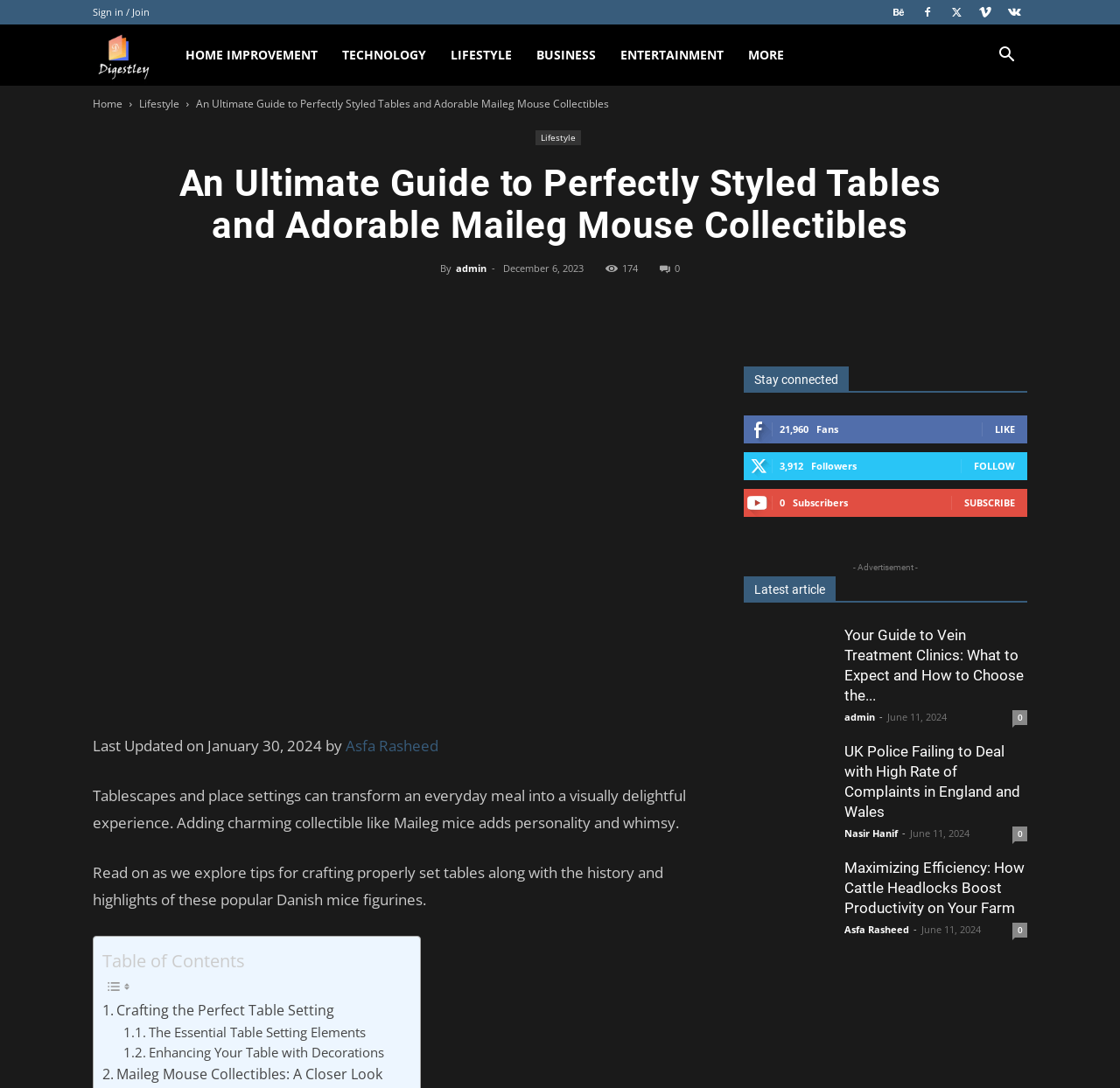Identify the first-level heading on the webpage and generate its text content.

An Ultimate Guide to Perfectly Styled Tables and Adorable Maileg Mouse Collectibles